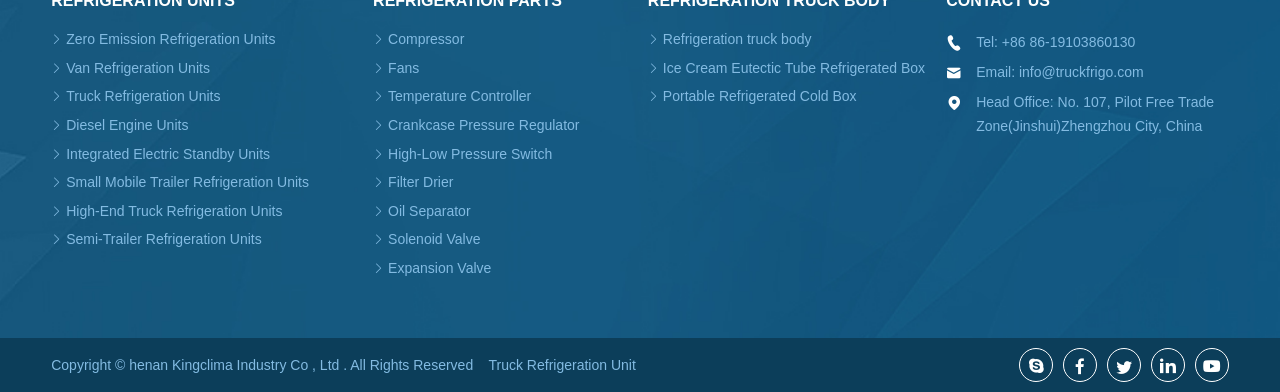Please answer the following question using a single word or phrase: 
What type of valve is listed as a component on the webpage?

Solenoid Valve